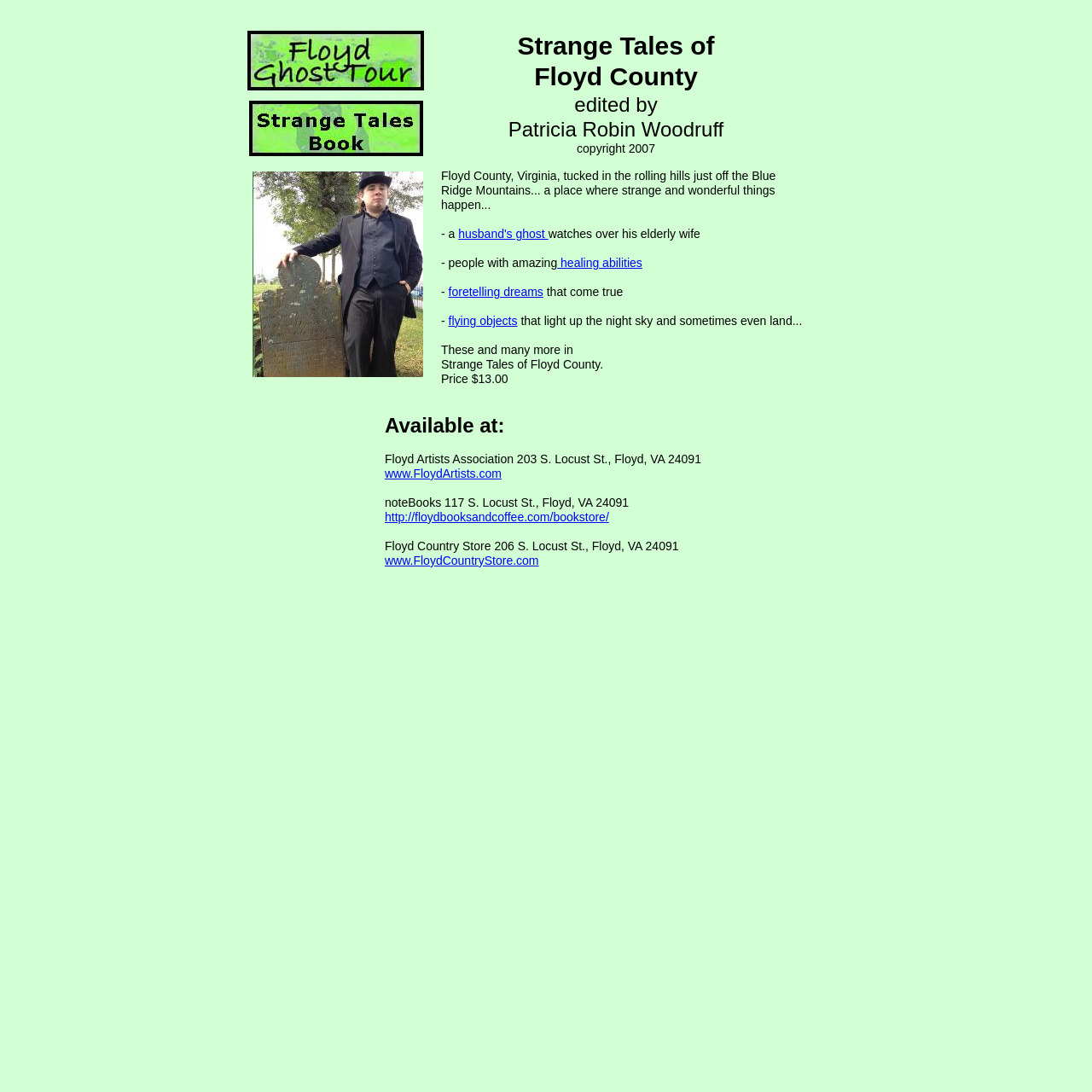Please identify the bounding box coordinates of the element that needs to be clicked to perform the following instruction: "click the link to learn about husband's ghost".

[0.42, 0.208, 0.502, 0.22]